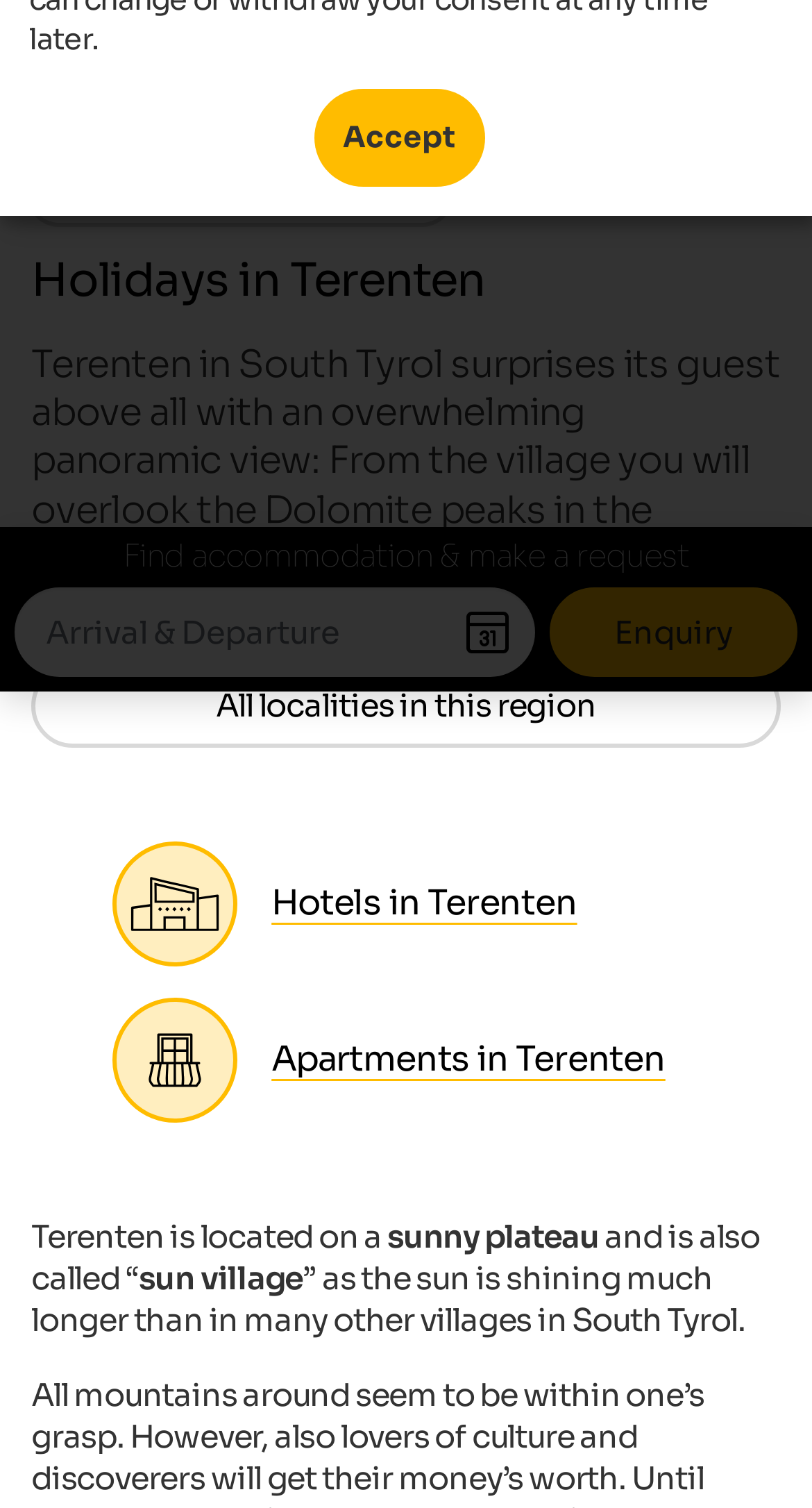Identify the coordinates of the bounding box for the element described below: "English". Return the coordinates as four float numbers between 0 and 1: [left, top, right, bottom].

None